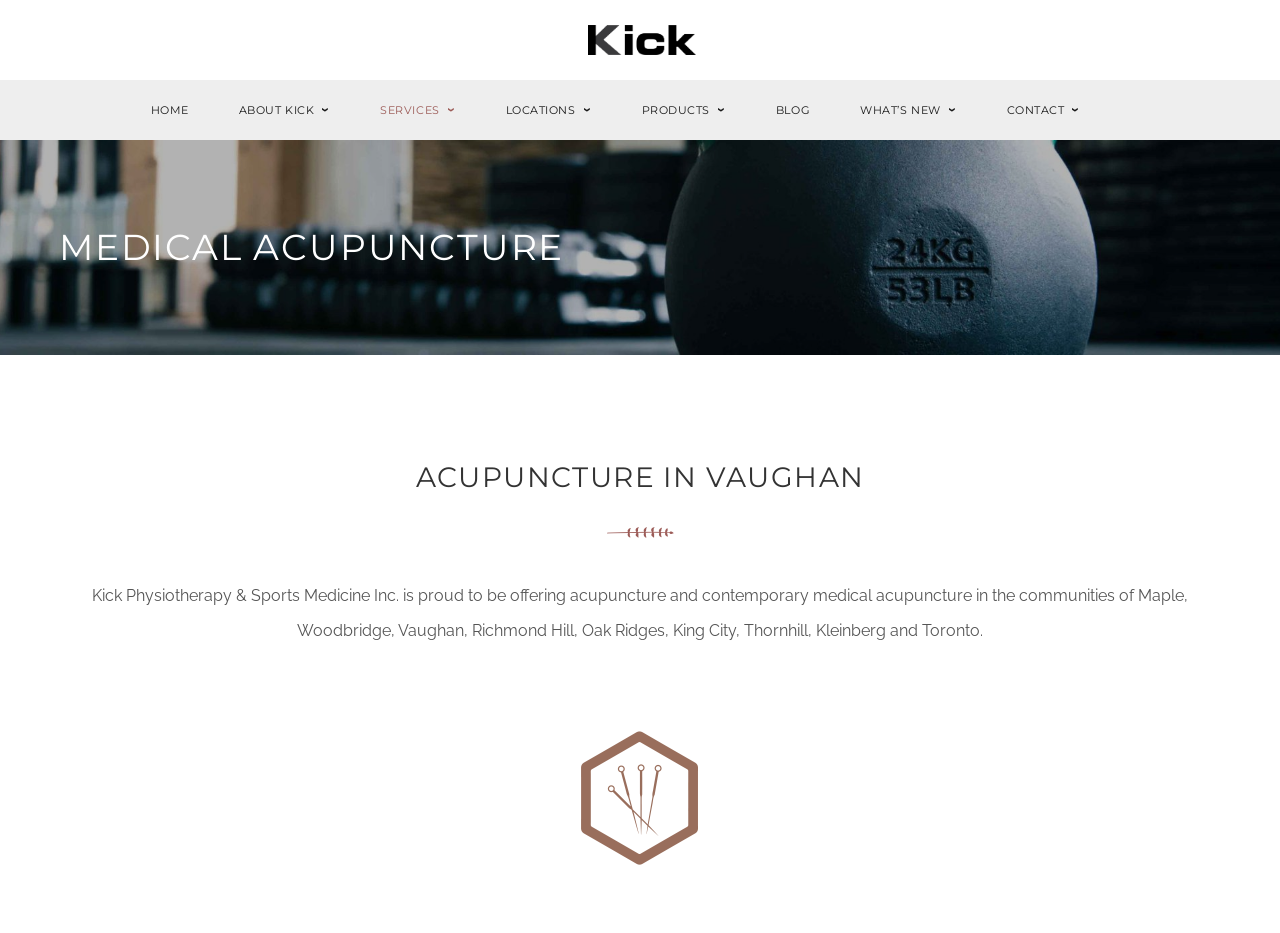Respond to the question below with a single word or phrase: How many navigation links are at the top of the webpage?

9